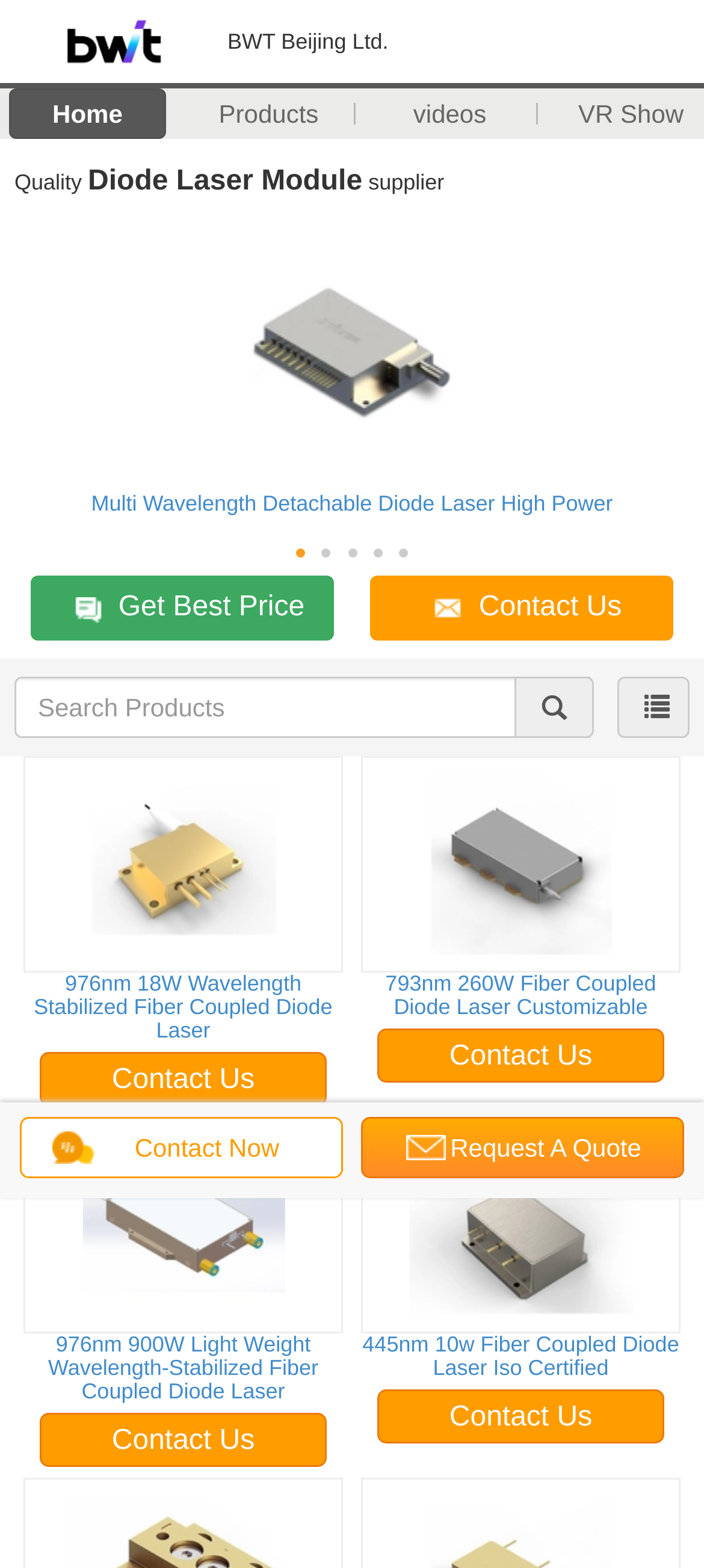Respond to the following question using a concise word or phrase: 
What is the text of the first product link?

Multi Wavelength Detachable Diode Laser High Power